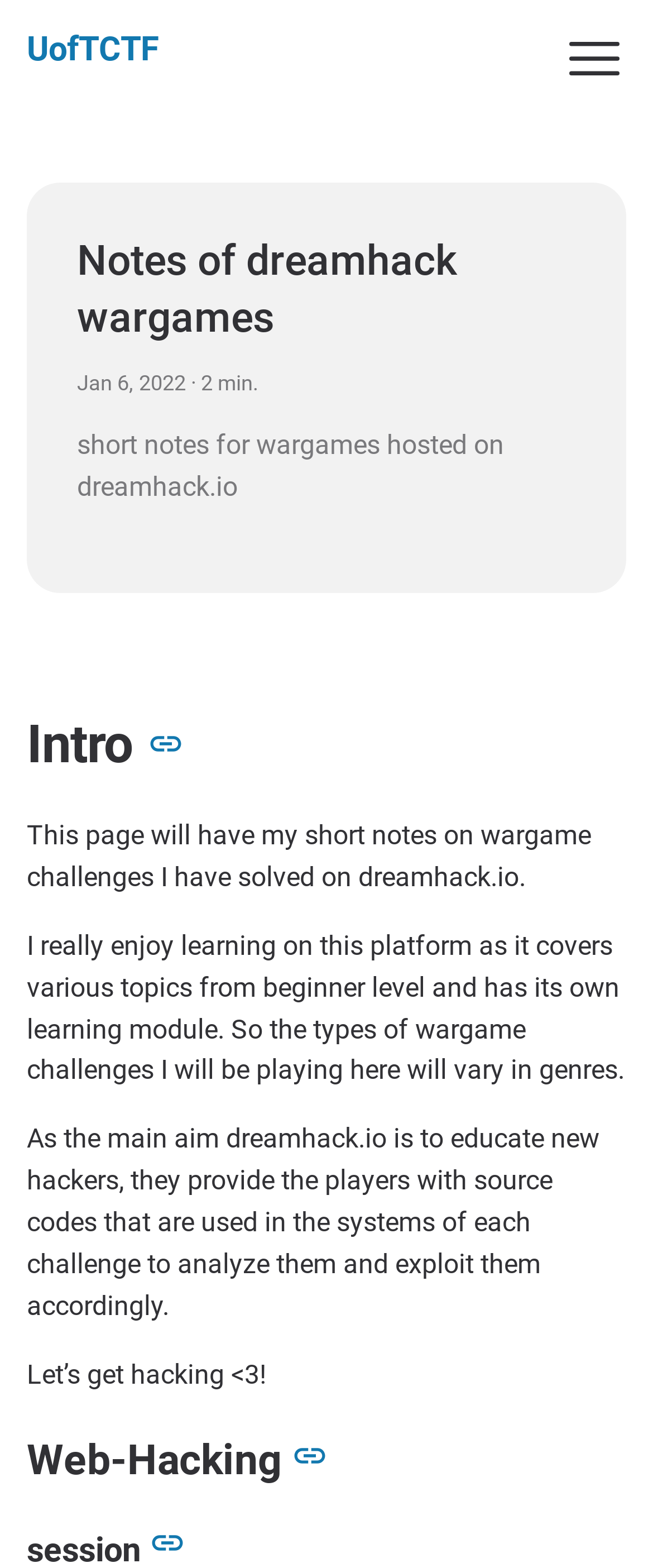What is the purpose of dreamhack.io?
We need a detailed and meticulous answer to the question.

I inferred the purpose of dreamhack.io by reading the StaticText element with the text 'As the main aim dreamhack.io is to educate new hackers, they provide the players with source codes that are used in the systems of each challenge to analyze them and exploit them accordingly.' which explains the platform's goal.